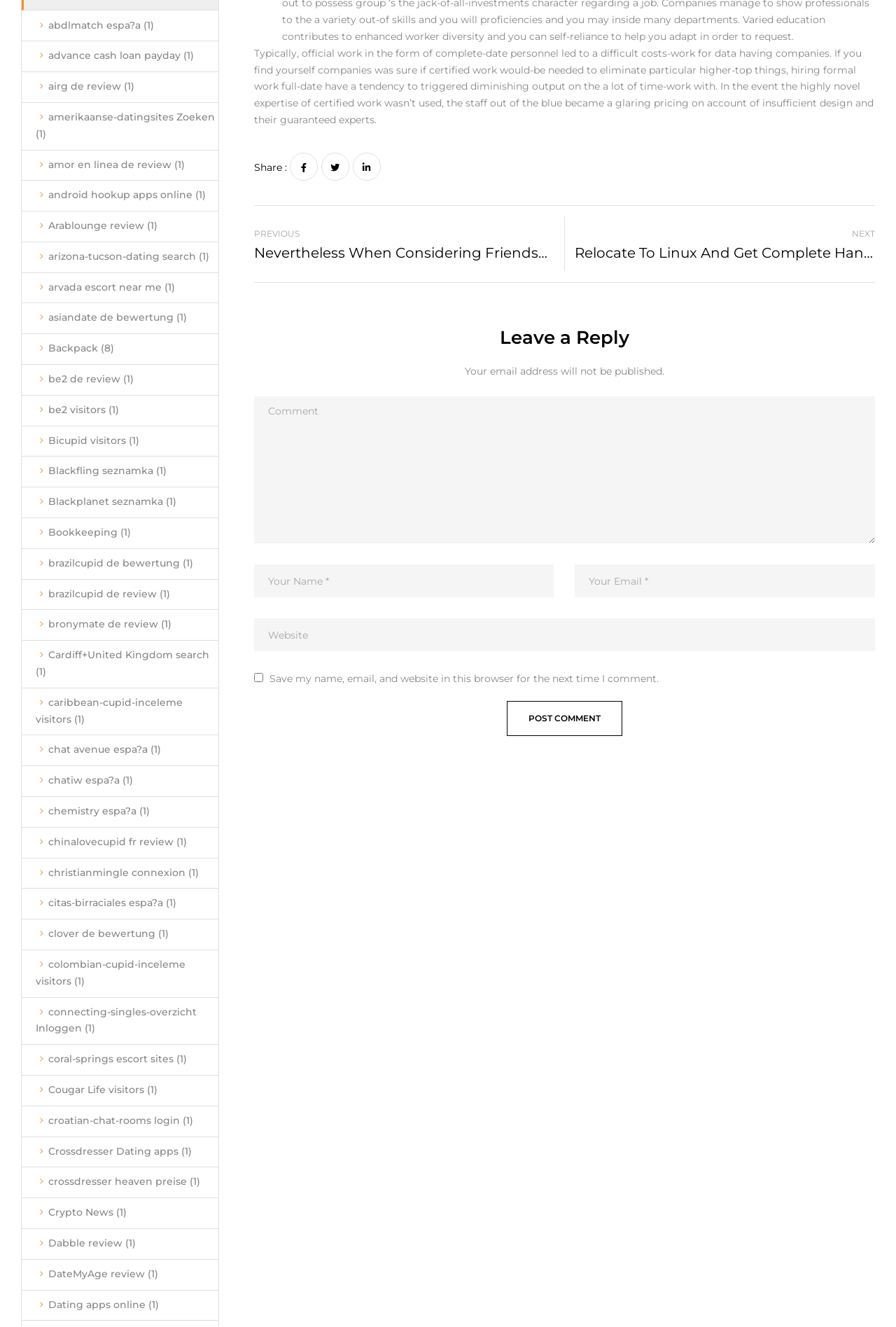Locate the bounding box coordinates of the element that should be clicked to fulfill the instruction: "Click on the 'abdlmatch espa?a' link".

[0.054, 0.014, 0.157, 0.023]